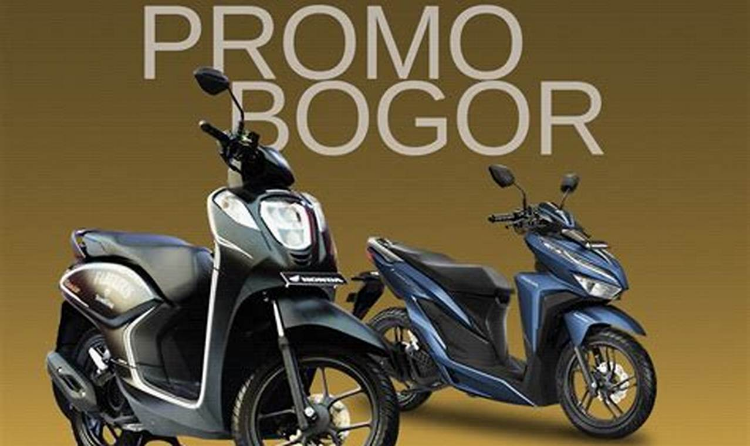Refer to the screenshot and answer the following question in detail:
What is the background color of the image?

The image features the two scooters 'prominently displayed against a sleek golden backdrop', indicating that the background color of the image is golden.